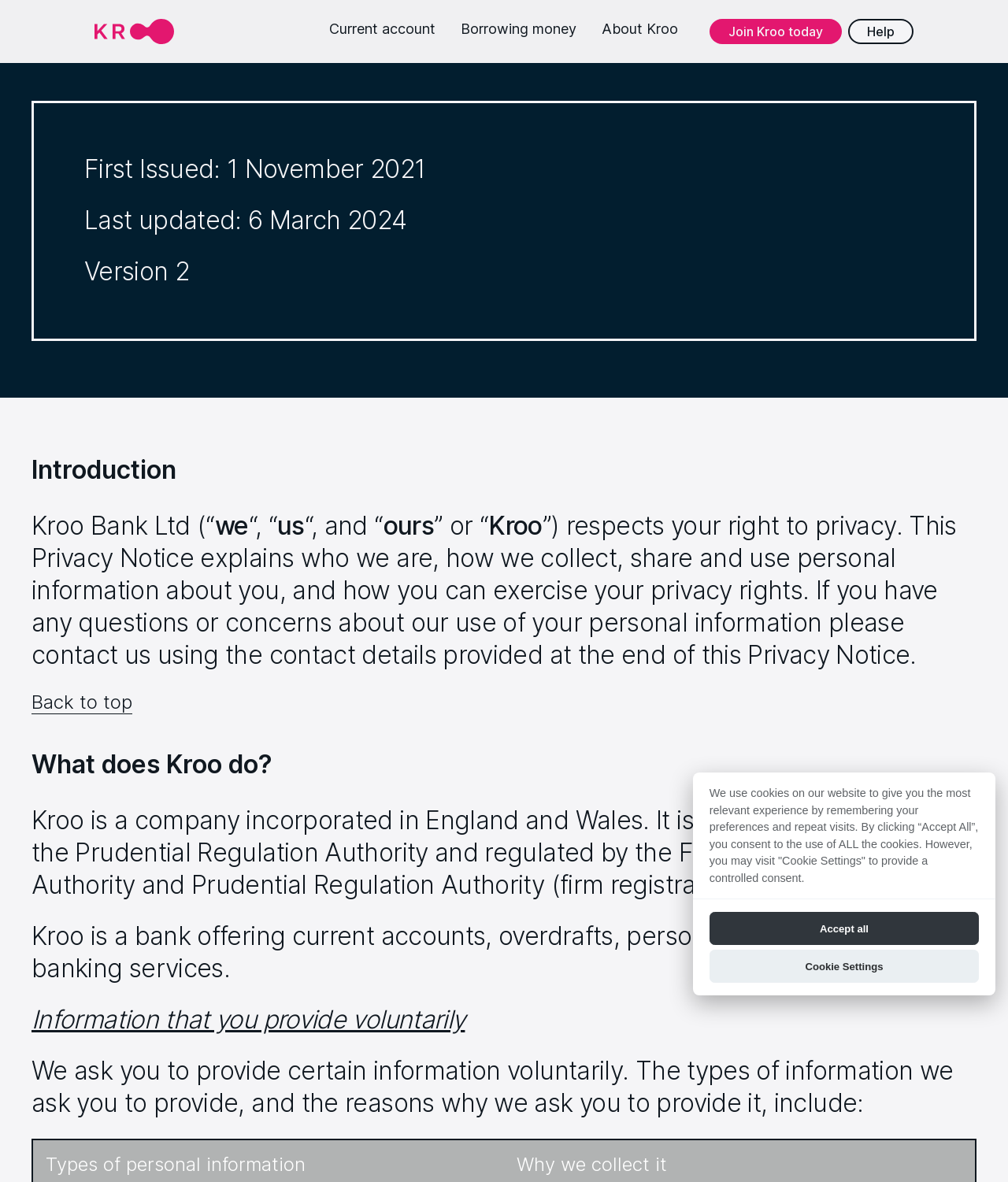Please specify the bounding box coordinates for the clickable region that will help you carry out the instruction: "Learn about Kroo".

[0.597, 0.017, 0.673, 0.036]